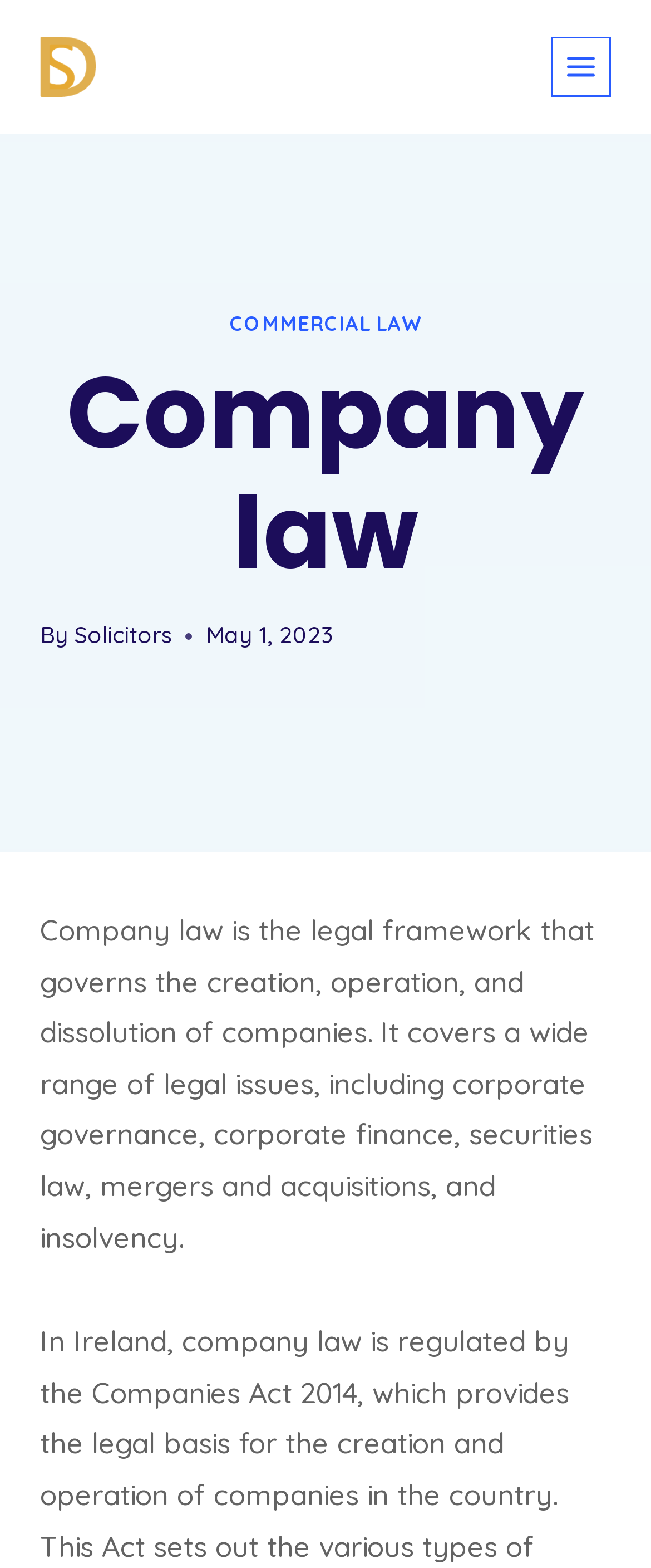Given the element description: "Commercial Law", predict the bounding box coordinates of the UI element it refers to, using four float numbers between 0 and 1, i.e., [left, top, right, bottom].

[0.353, 0.199, 0.647, 0.215]